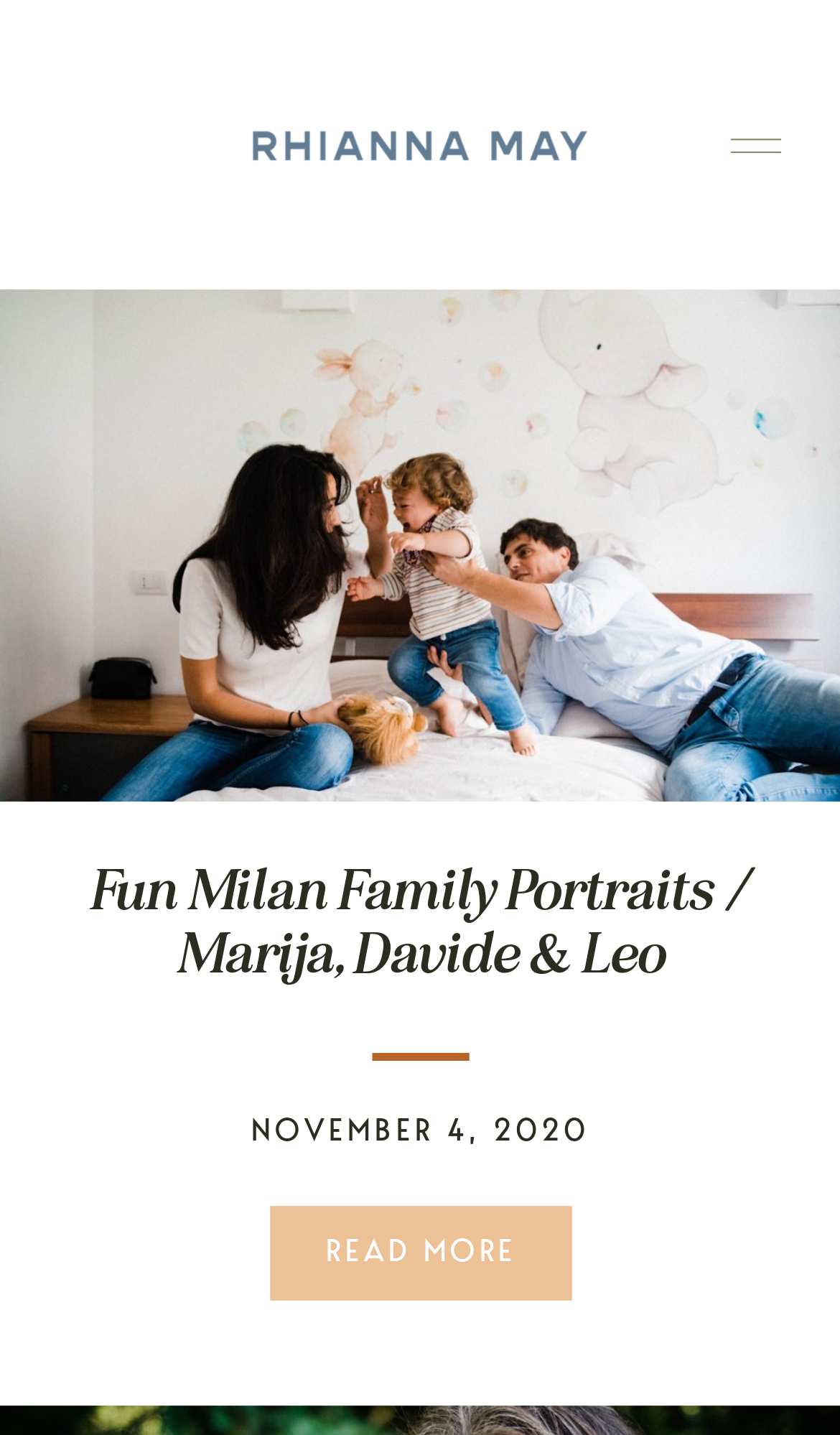Generate a thorough caption detailing the webpage content.

The webpage appears to be a photography blog or portfolio, specifically showcasing lifestyle photography archives by Rhianna May Photography. 

At the top, there are two links, one on the left and one on the right, which may be navigation links or social media profiles. The right link contains an image. 

Below these links, there is a prominent section featuring a family portrait in Milan. This section includes a heading with the date "NOVEMBER 4, 2020" and a subheading "Fun Milan Family Portraits / Marija, Davide & Leo". There is also a "READ MORE" button and a link to the same article title. 

To the right of this section, there is a smaller image, possibly a thumbnail. 

Further down, there is another section with a heading and a link to an article titled "Fun Milan Family Portraits / Marija, Davide & Leo". This section also contains a large image that spans the entire width of the page, depicting a family playing together during an in-home family photography session.